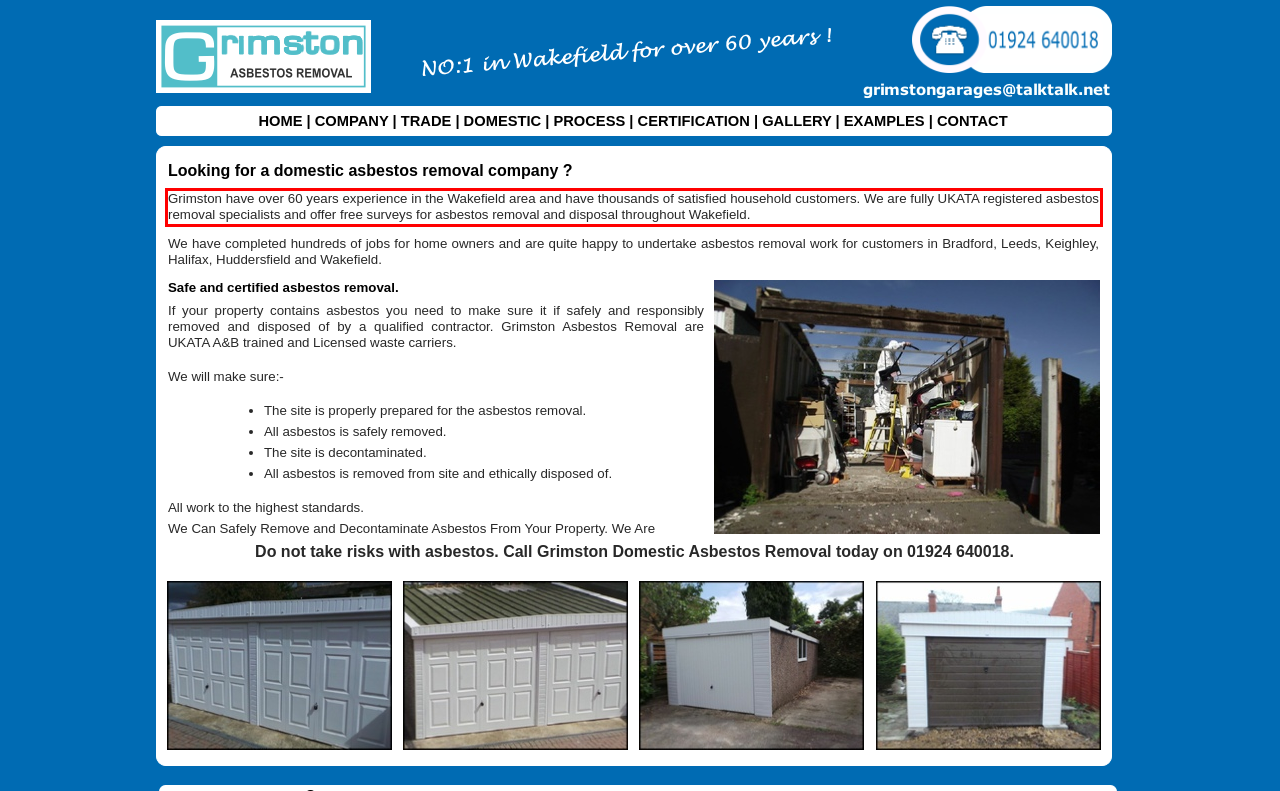There is a UI element on the webpage screenshot marked by a red bounding box. Extract and generate the text content from within this red box.

Grimston have over 60 years experience in the Wakefield area and have thousands of satisfied household customers. We are fully UKATA registered asbestos removal specialists and offer free surveys for asbestos removal and disposal throughout Wakefield.